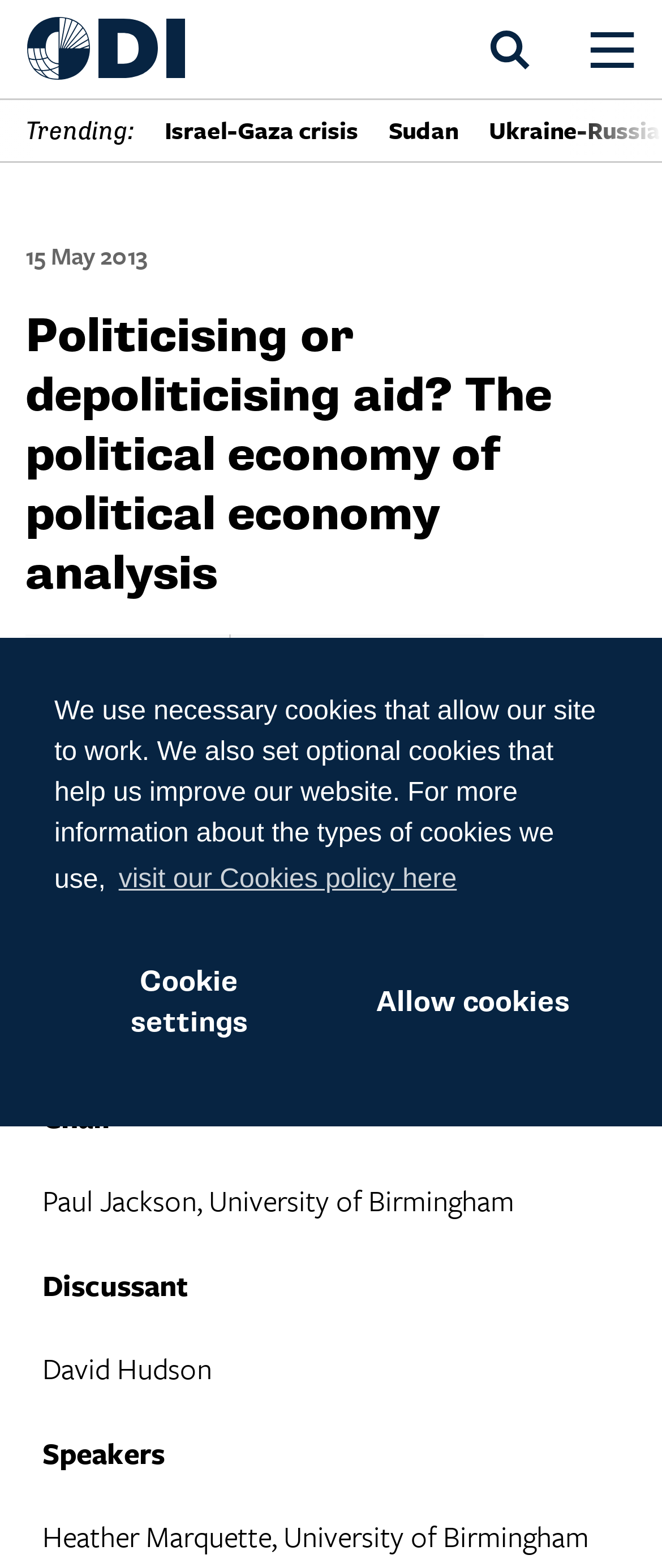Identify the bounding box coordinates of the element that should be clicked to fulfill this task: "Sign up to the newsletter". The coordinates should be provided as four float numbers between 0 and 1, i.e., [left, top, right, bottom].

[0.038, 0.572, 0.962, 0.636]